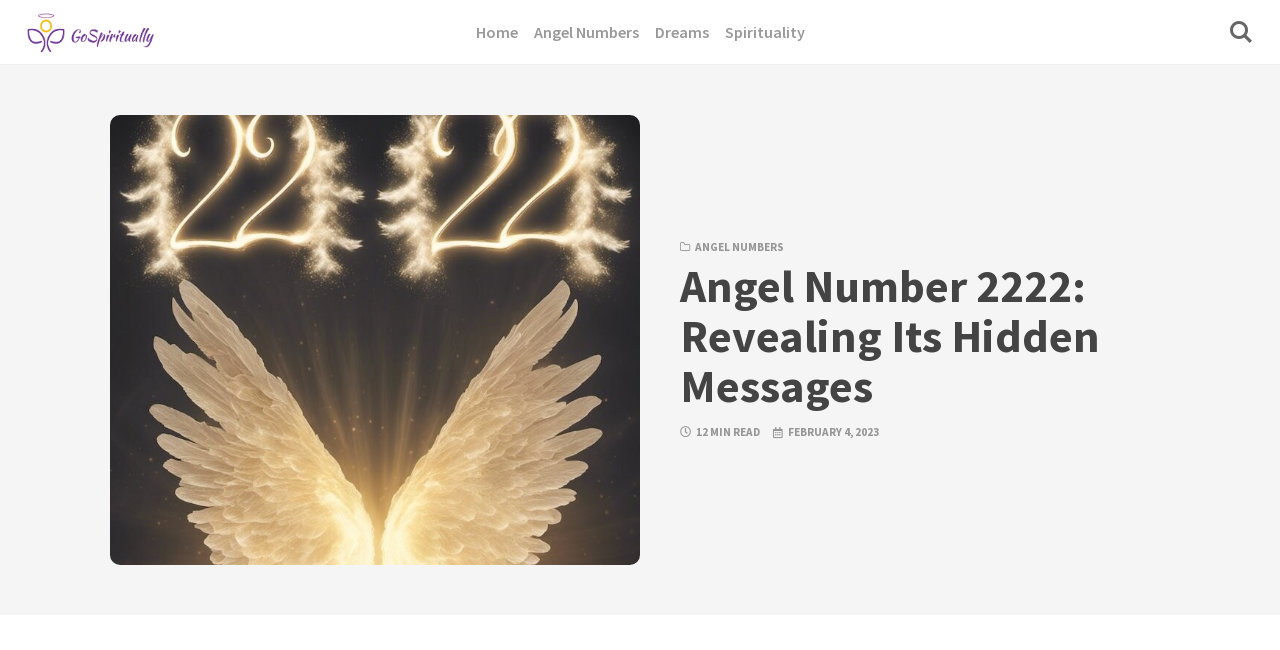Based on the element description Angel Numbers, identify the bounding box of the UI element in the given webpage screenshot. The coordinates should be in the format (top-left x, top-left y, bottom-right x, bottom-right y) and must be between 0 and 1.

[0.417, 0.0, 0.499, 0.098]